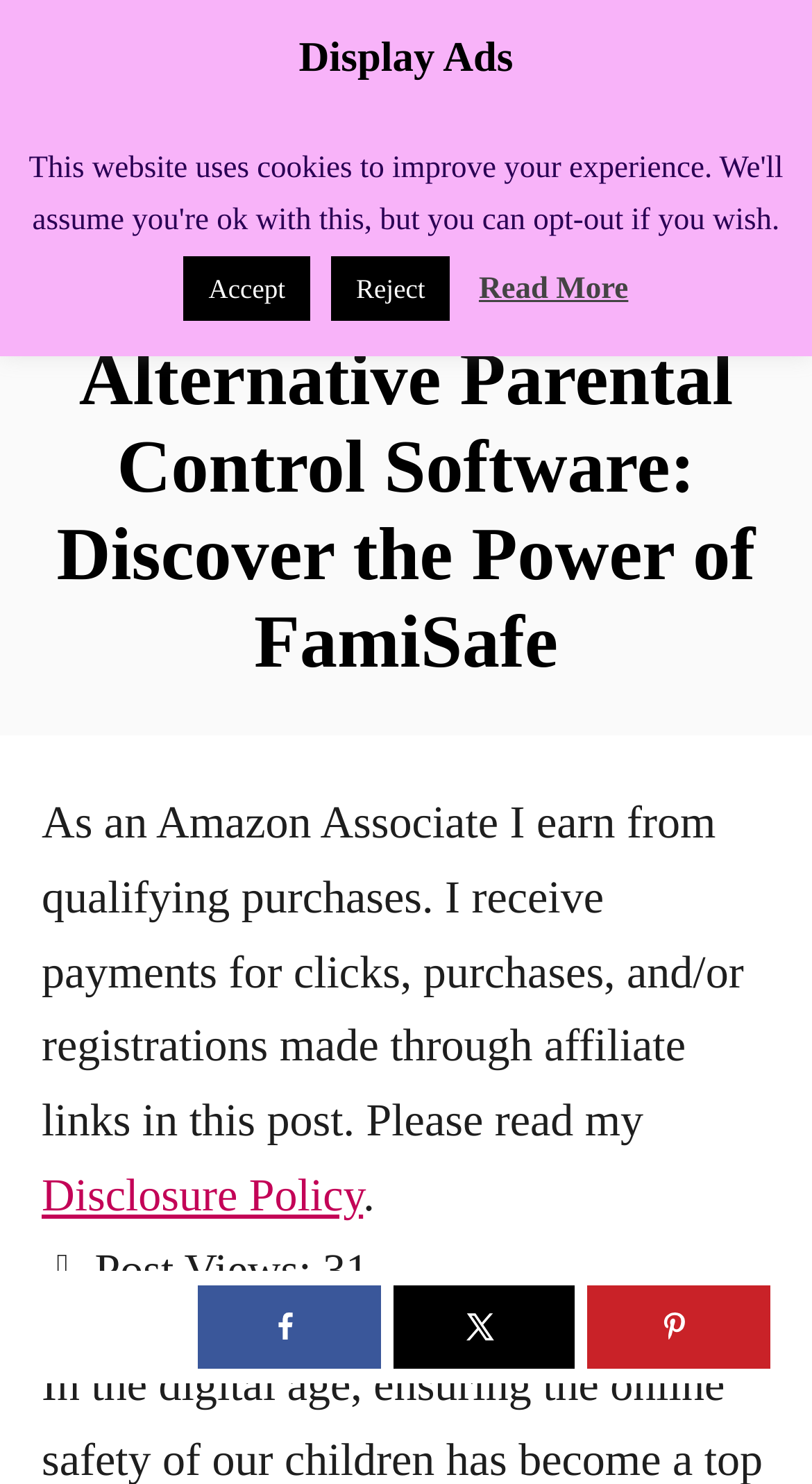Please mark the clickable region by giving the bounding box coordinates needed to complete this instruction: "Click the menu button".

[0.0, 0.027, 0.215, 0.106]